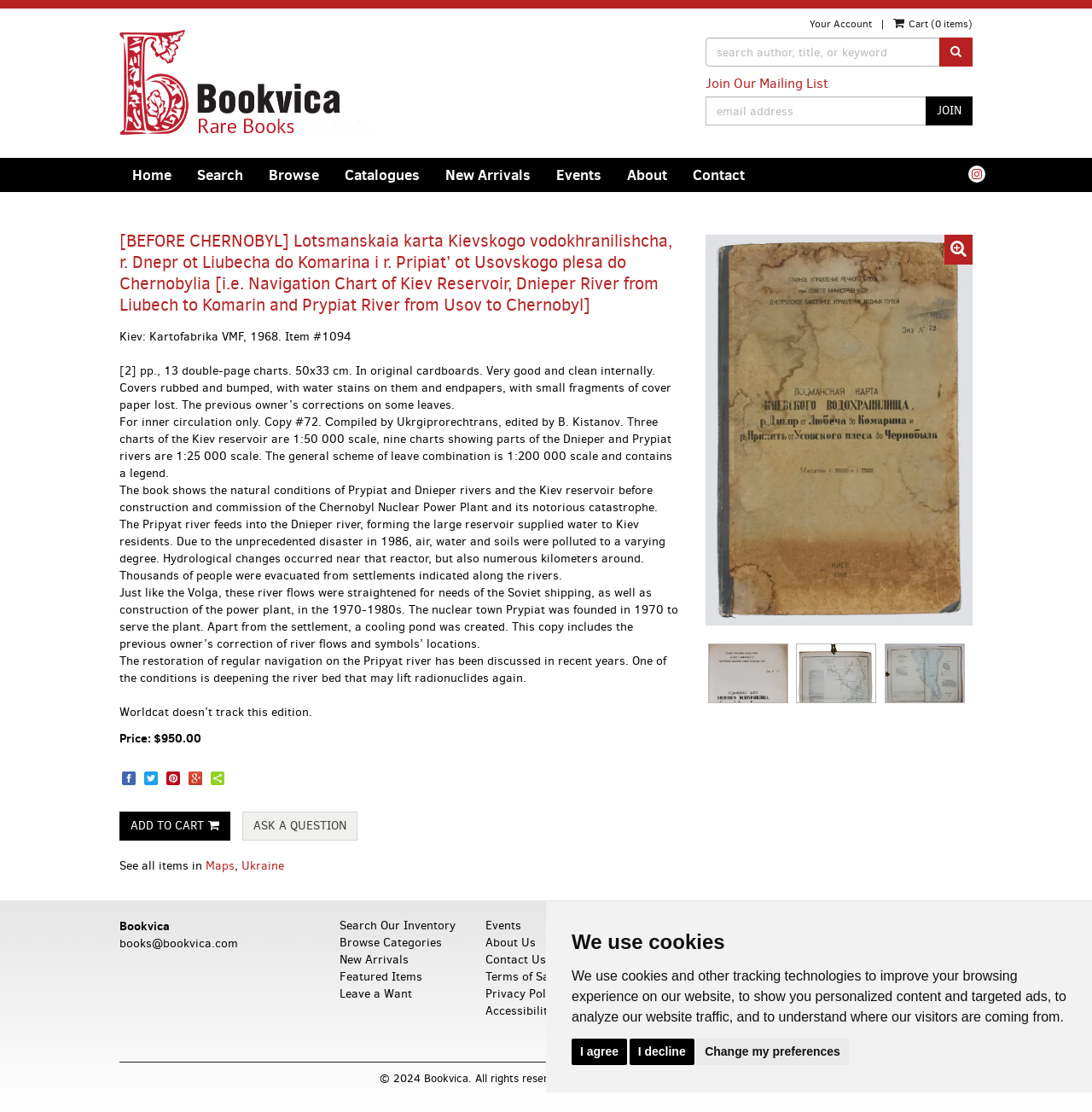Predict the bounding box coordinates for the UI element described as: "Just Do It". The coordinates should be four float numbers between 0 and 1, presented as [left, top, right, bottom].

None